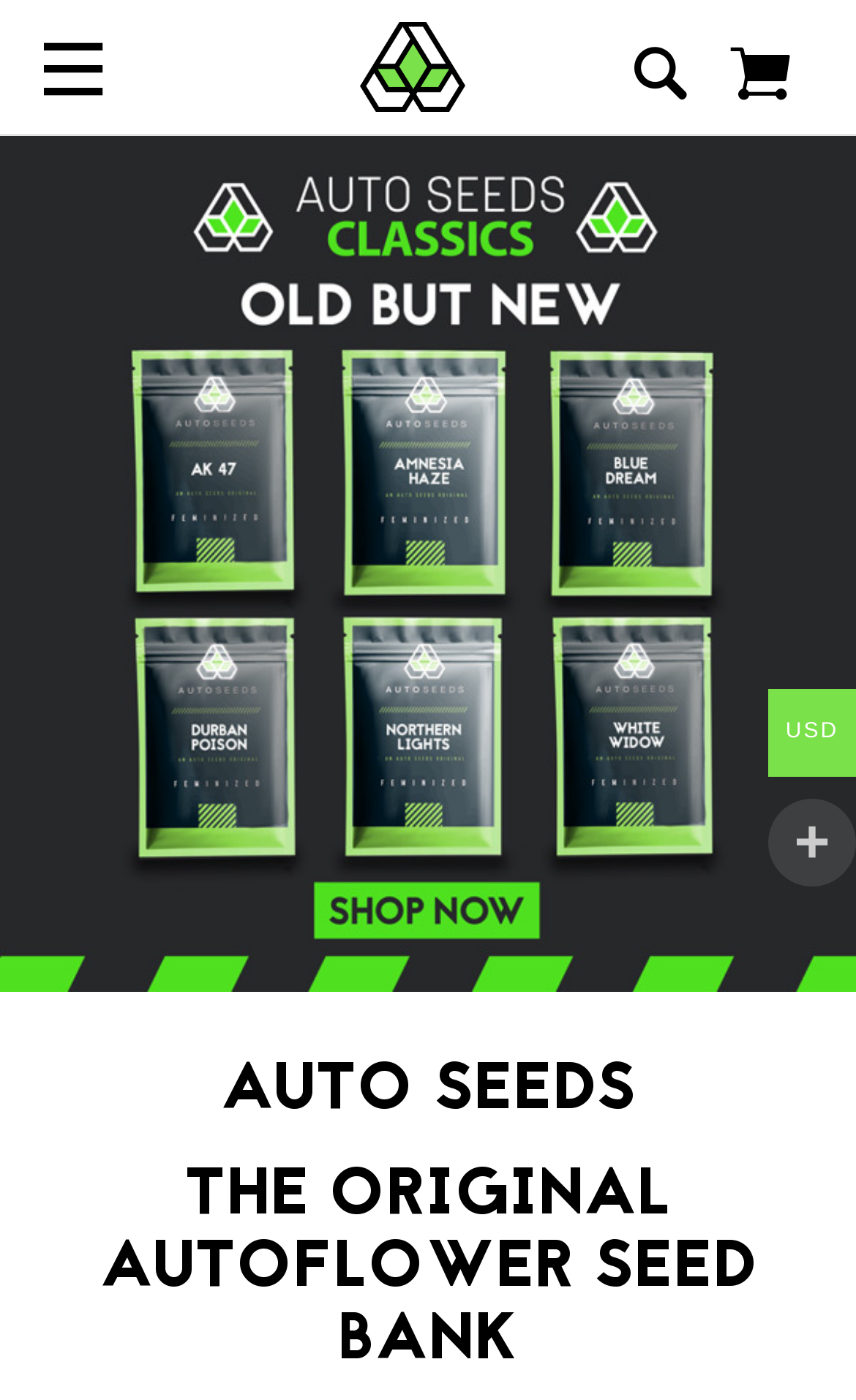Look at the image and give a detailed response to the following question: What is the tagline of the website?

The tagline of the website is 'THE ORIGINAL AUTOFLOWER SEED BANK' which is located below the main heading 'AUTO SEEDS' and is indicated by the heading element with bounding box coordinates [0.051, 0.831, 0.949, 0.986].